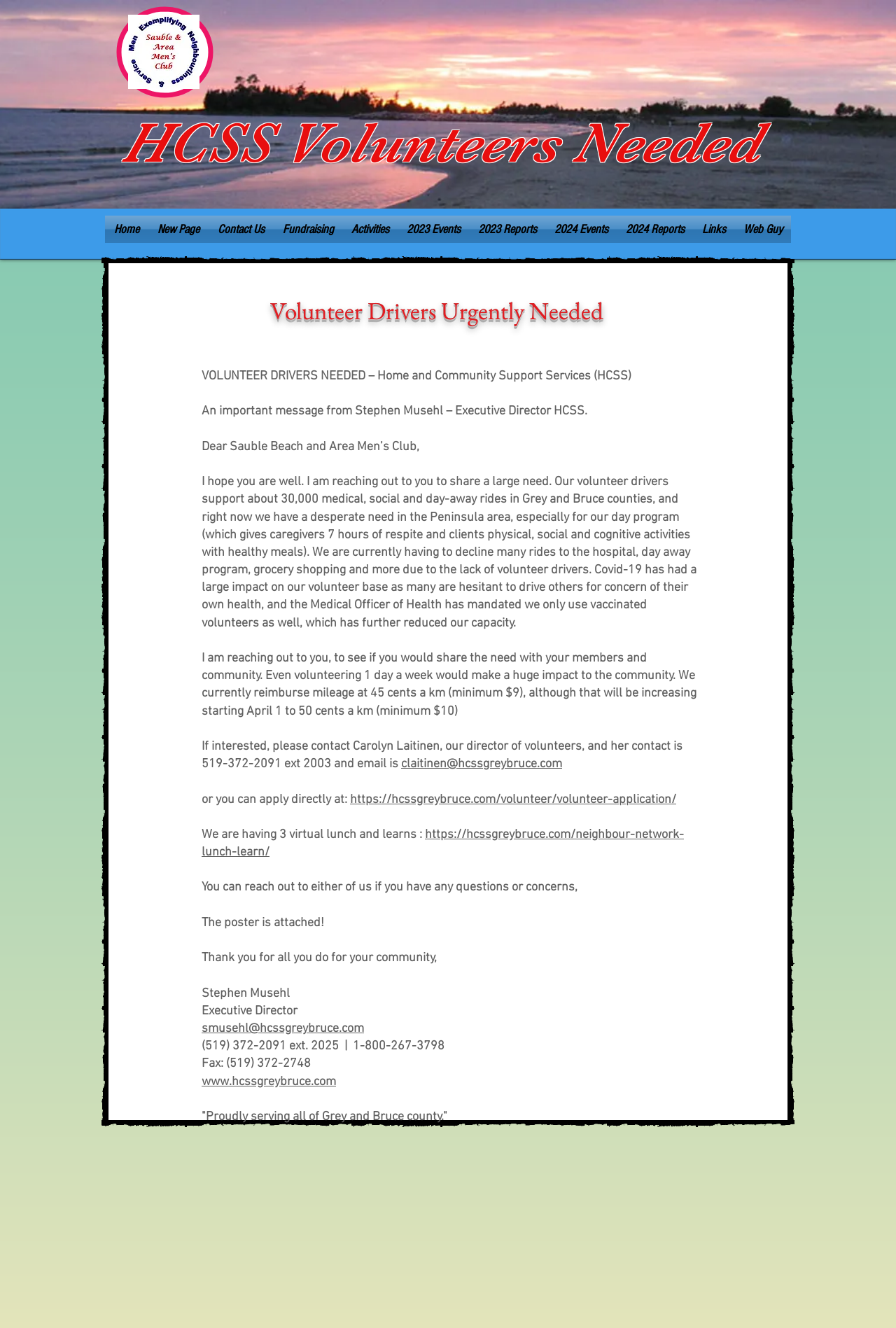Carefully examine the image and provide an in-depth answer to the question: What is the organization in need of volunteers?

Based on the webpage content, it is clear that the organization in need of volunteers is Home and Community Support Services (HCSS), as mentioned in the text 'HCSS Volunteers Needed' and 'Home and Community Support Services (HCSS)'.